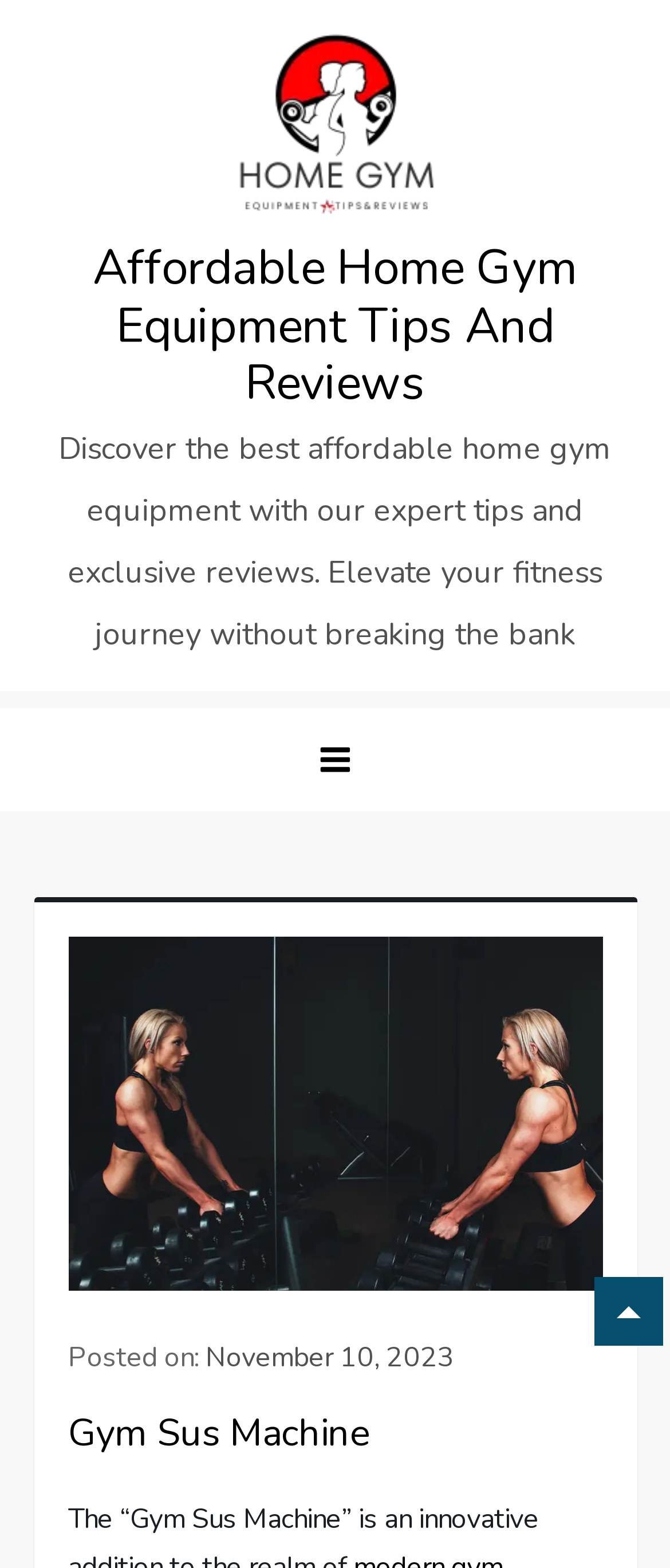What is the name of the website? Please answer the question using a single word or phrase based on the image.

Gym Sus Machine